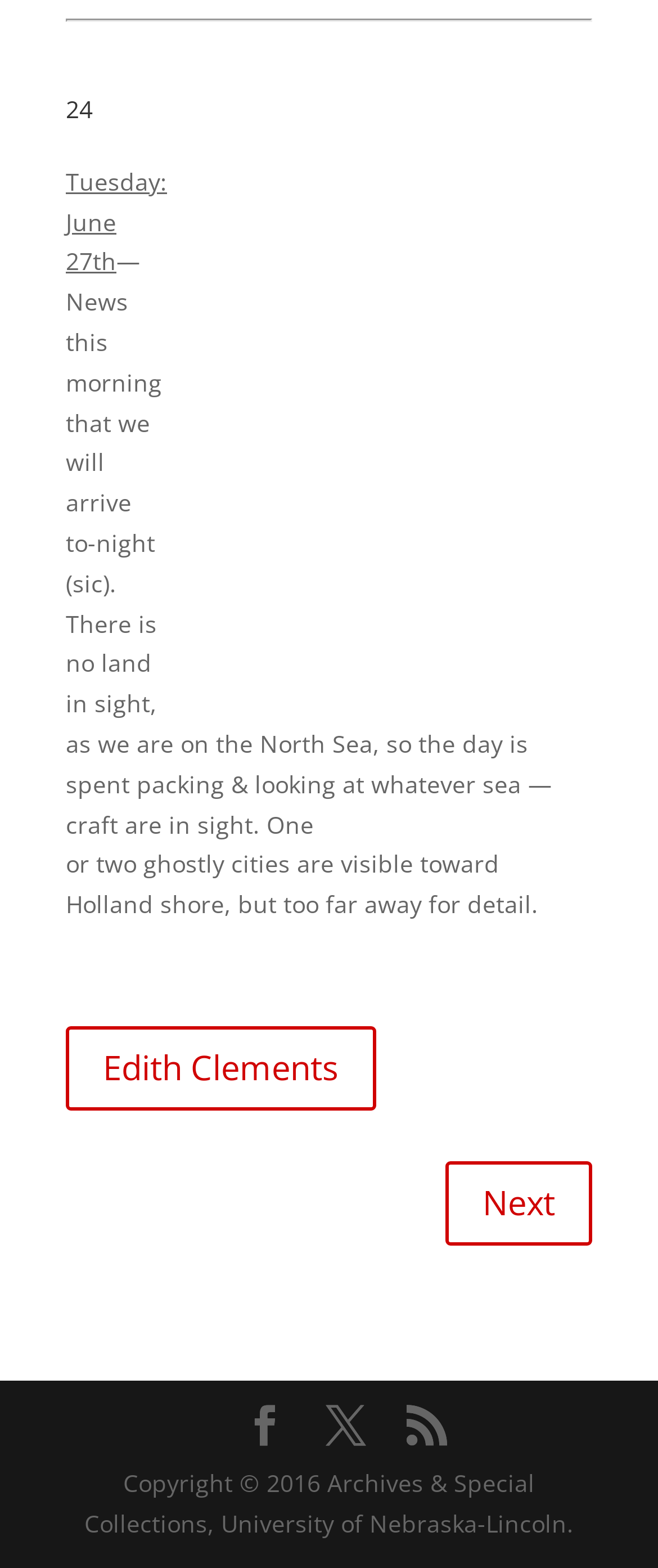Identify the bounding box of the UI element described as follows: "Next". Provide the coordinates as four float numbers in the range of 0 to 1 [left, top, right, bottom].

[0.677, 0.741, 0.9, 0.794]